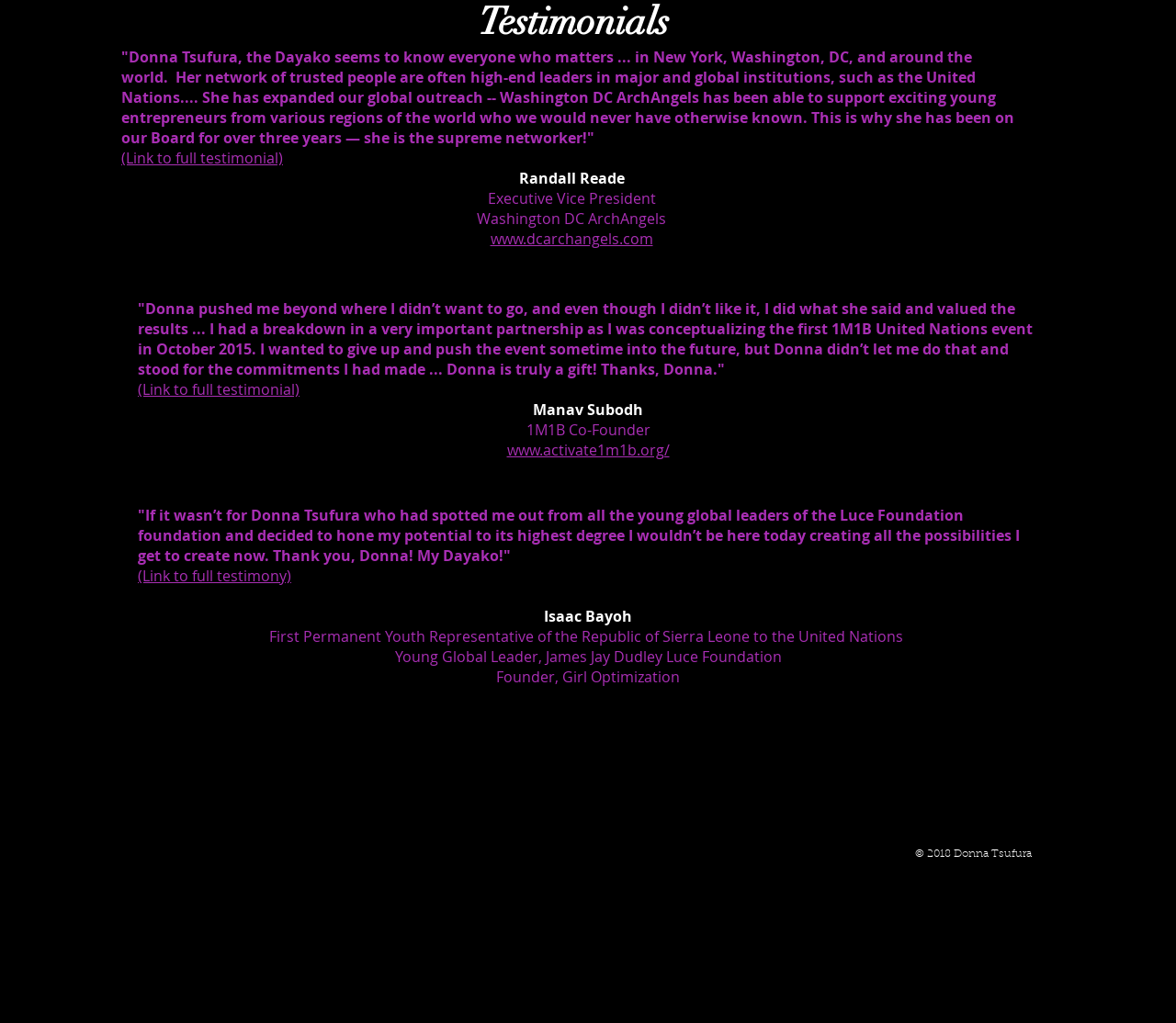How many links to full testimonials are there?
Examine the image and provide an in-depth answer to the question.

There are three links to full testimonials, one after each of the three testimonials on the page.